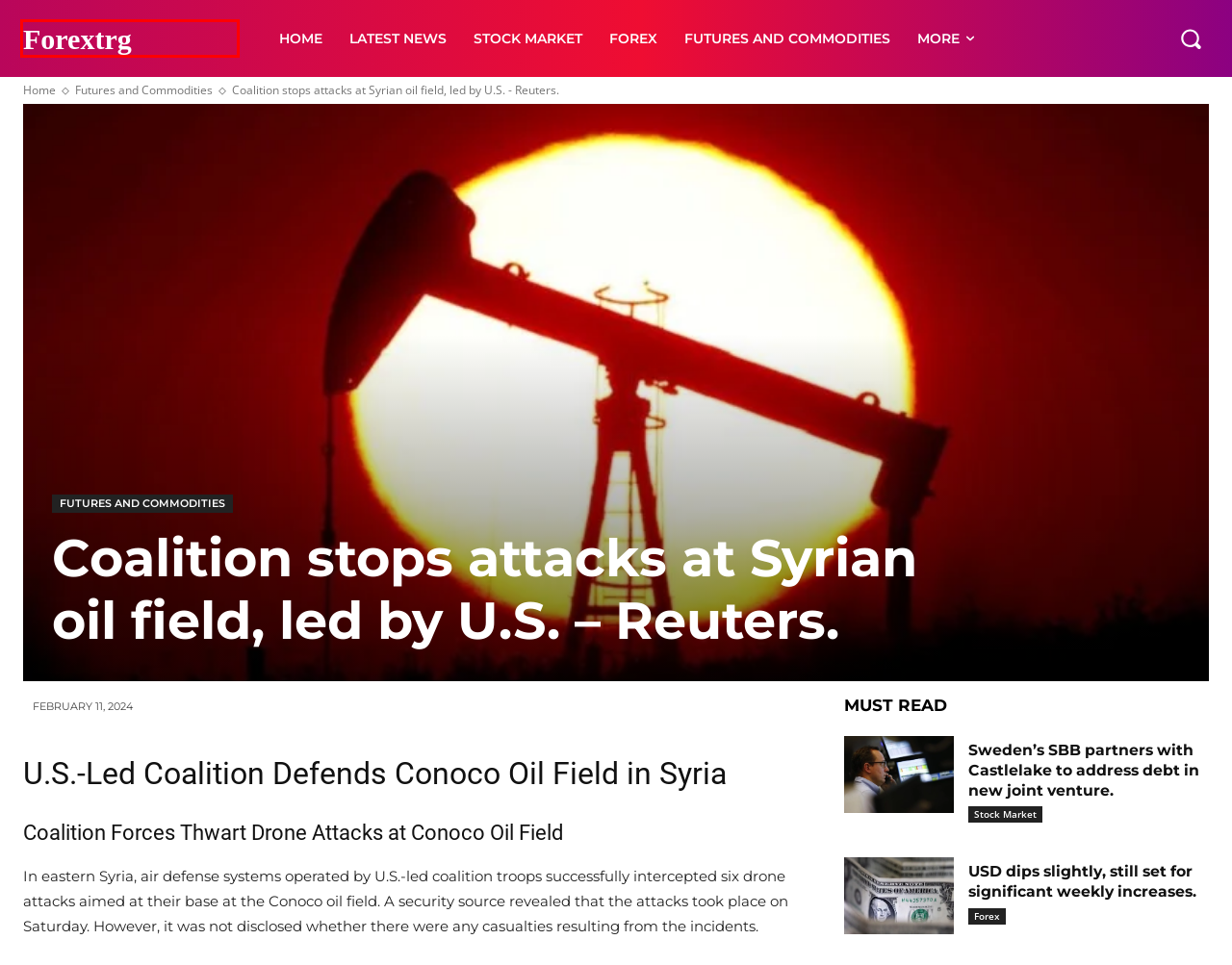Evaluate the webpage screenshot and identify the element within the red bounding box. Select the webpage description that best fits the new webpage after clicking the highlighted element. Here are the candidates:
A. Stock Market | forextrg
B. Cryptocurrency | forextrg
C. Futures and Commodities | forextrg
D. forextrg
E. Sweden’s SBB partners with Castlelake to address debt in new joint venture. | forextrg
F. Latest News | forextrg
G. About Us | forextrg
H. USD dips slightly, still set for significant weekly increases. | forextrg

D